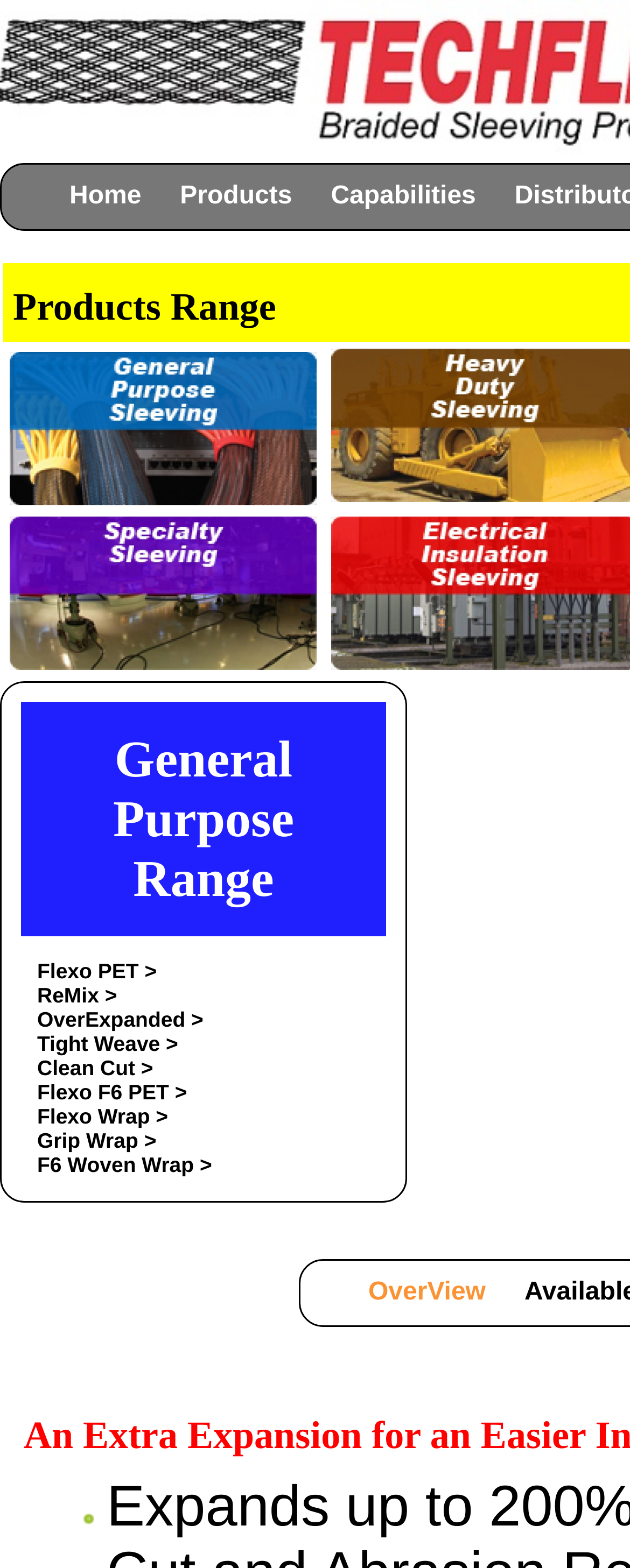Please determine the bounding box coordinates of the clickable area required to carry out the following instruction: "Explore OverExpanded products". The coordinates must be four float numbers between 0 and 1, represented as [left, top, right, bottom].

[0.059, 0.642, 0.323, 0.658]